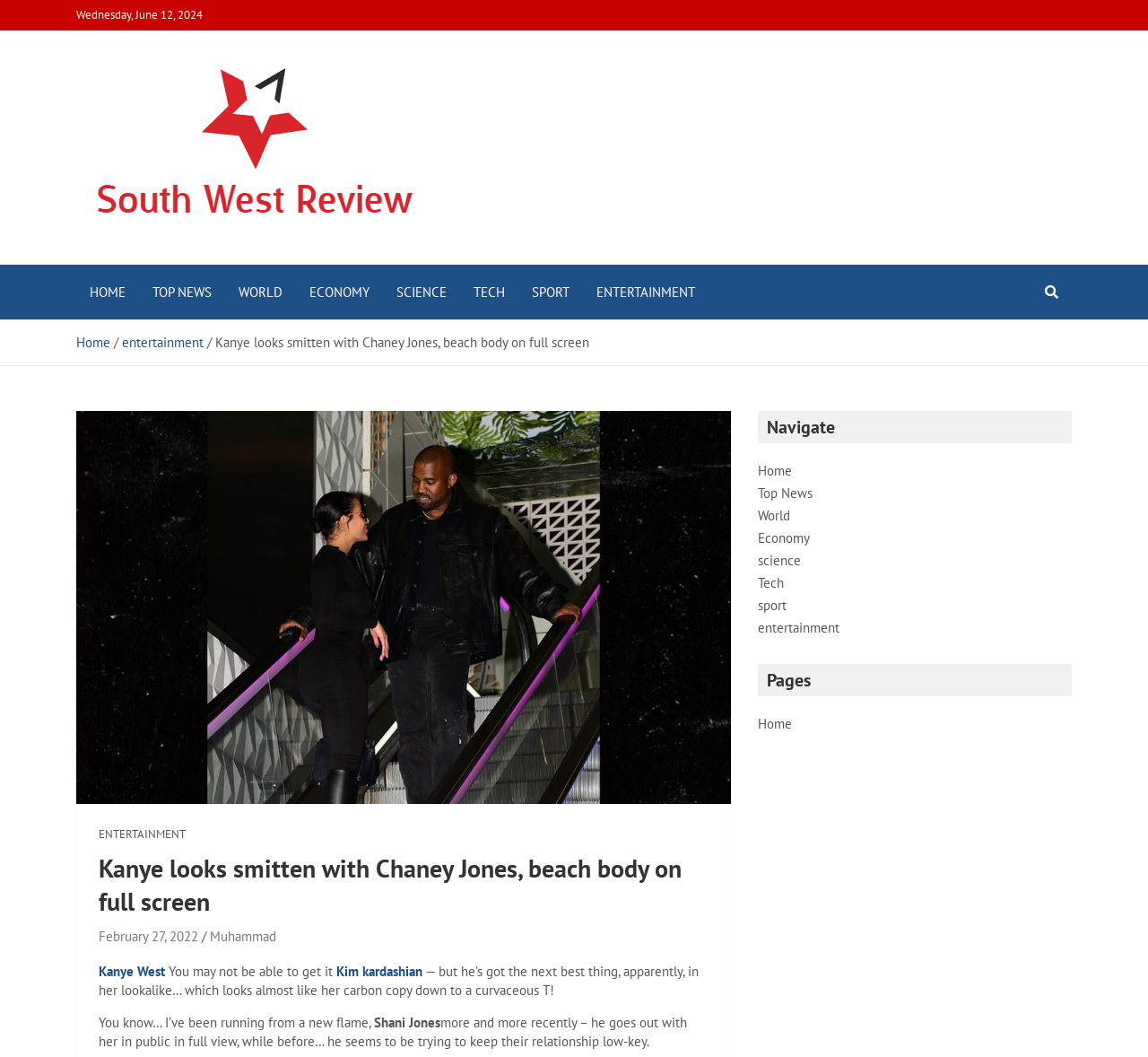Determine the bounding box coordinates for the region that must be clicked to execute the following instruction: "Read the article about Kanye West".

[0.086, 0.807, 0.617, 0.869]